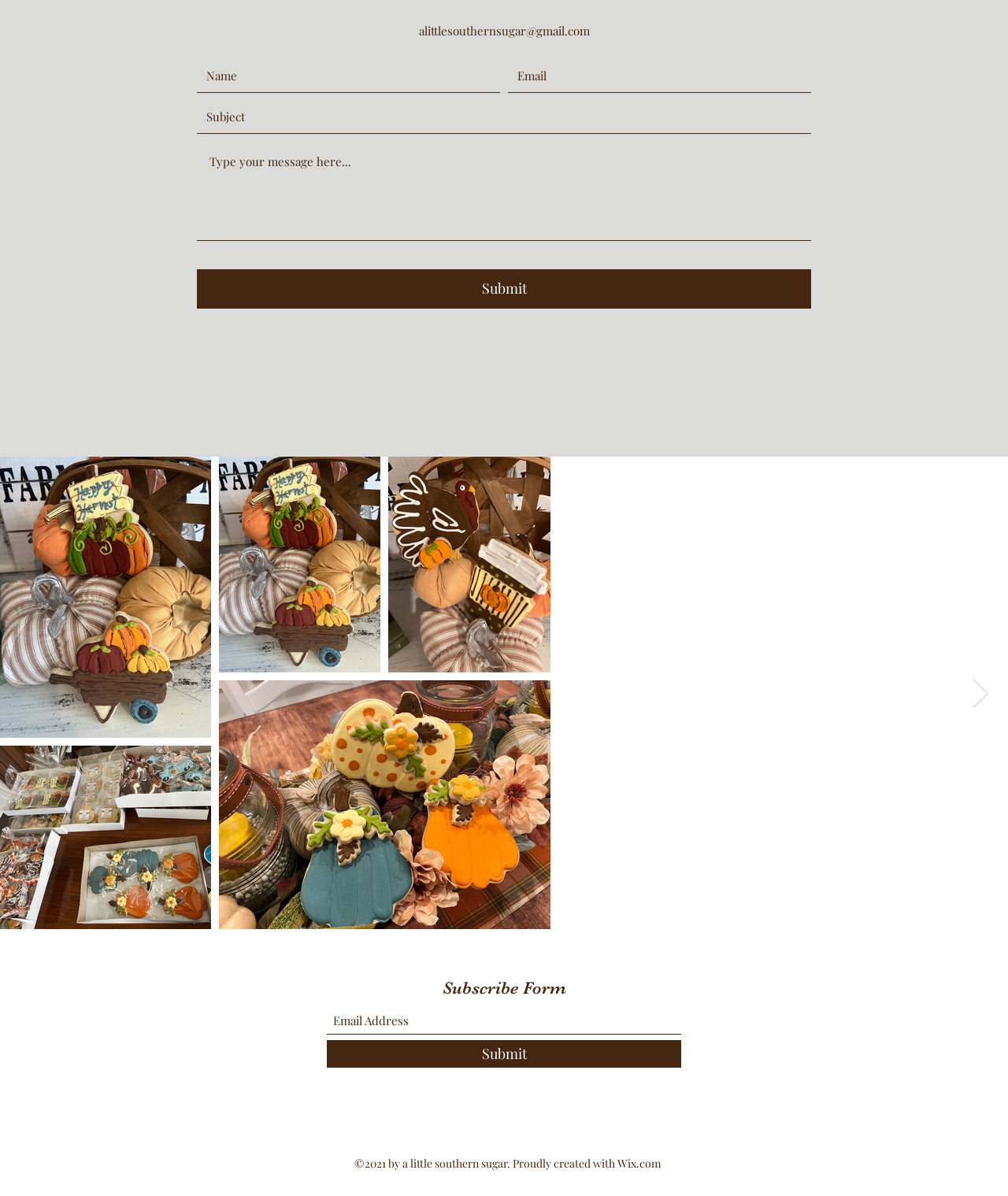Determine the coordinates of the bounding box that should be clicked to complete the instruction: "Click the Submit button". The coordinates should be represented by four float numbers between 0 and 1: [left, top, right, bottom].

[0.195, 0.225, 0.805, 0.258]